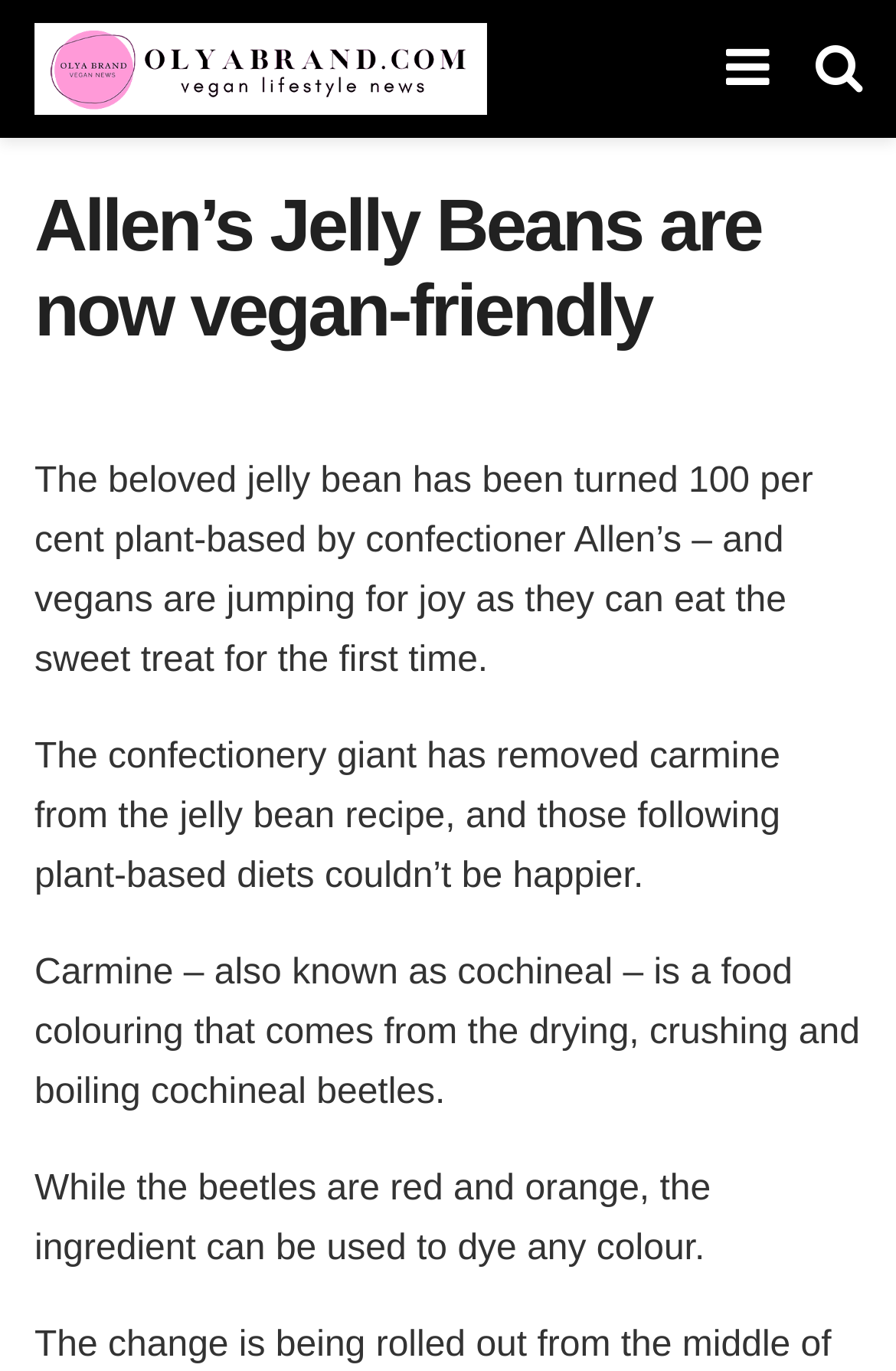Can you find and generate the webpage's heading?

Allen’s Jelly Beans are now vegan-friendly